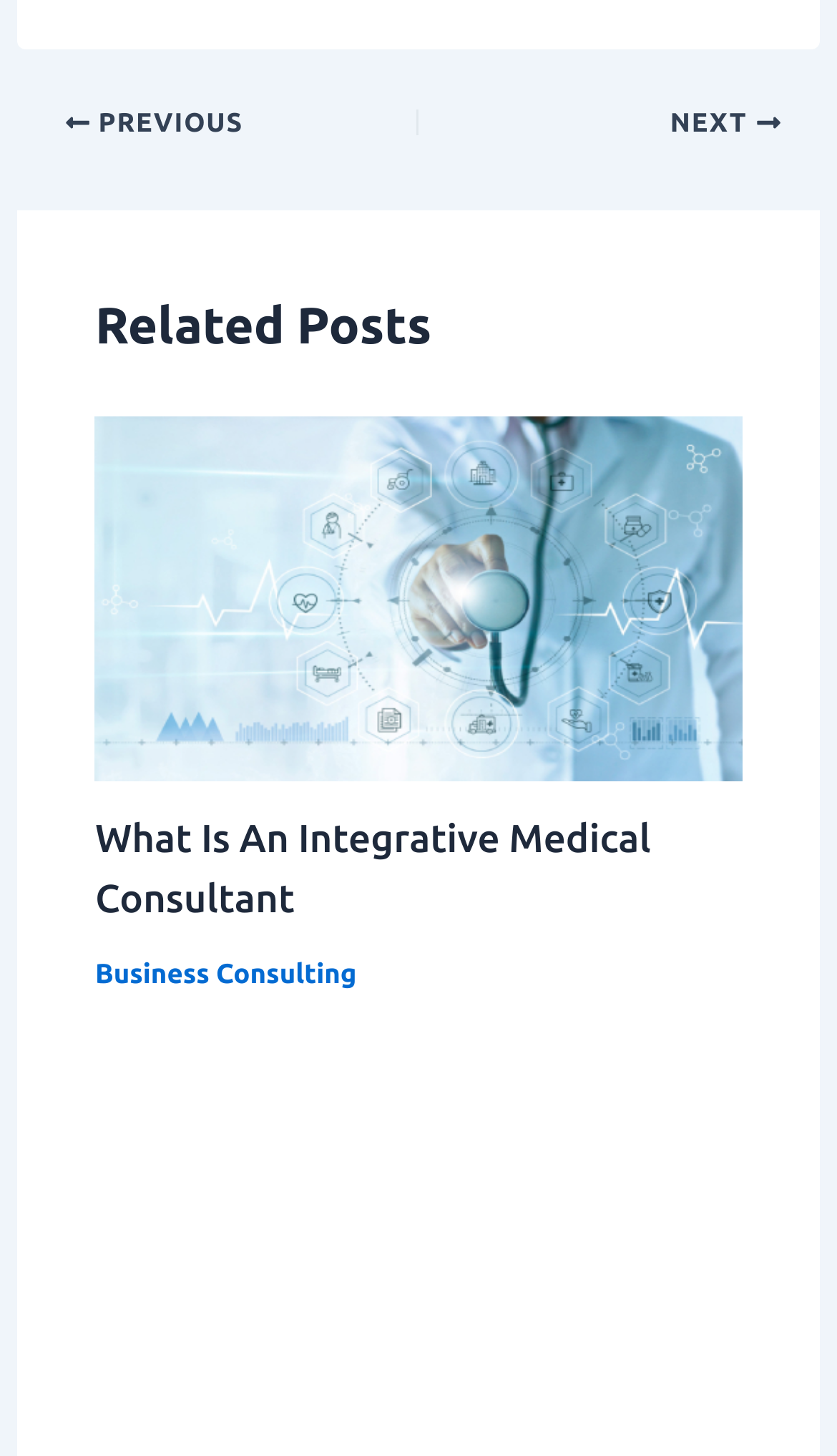Return the bounding box coordinates of the UI element that corresponds to this description: "alt=".What-Is-An-Integrative-Medical-Consultant"". The coordinates must be given as four float numbers in the range of 0 and 1, [left, top, right, bottom].

[0.114, 0.396, 0.886, 0.421]